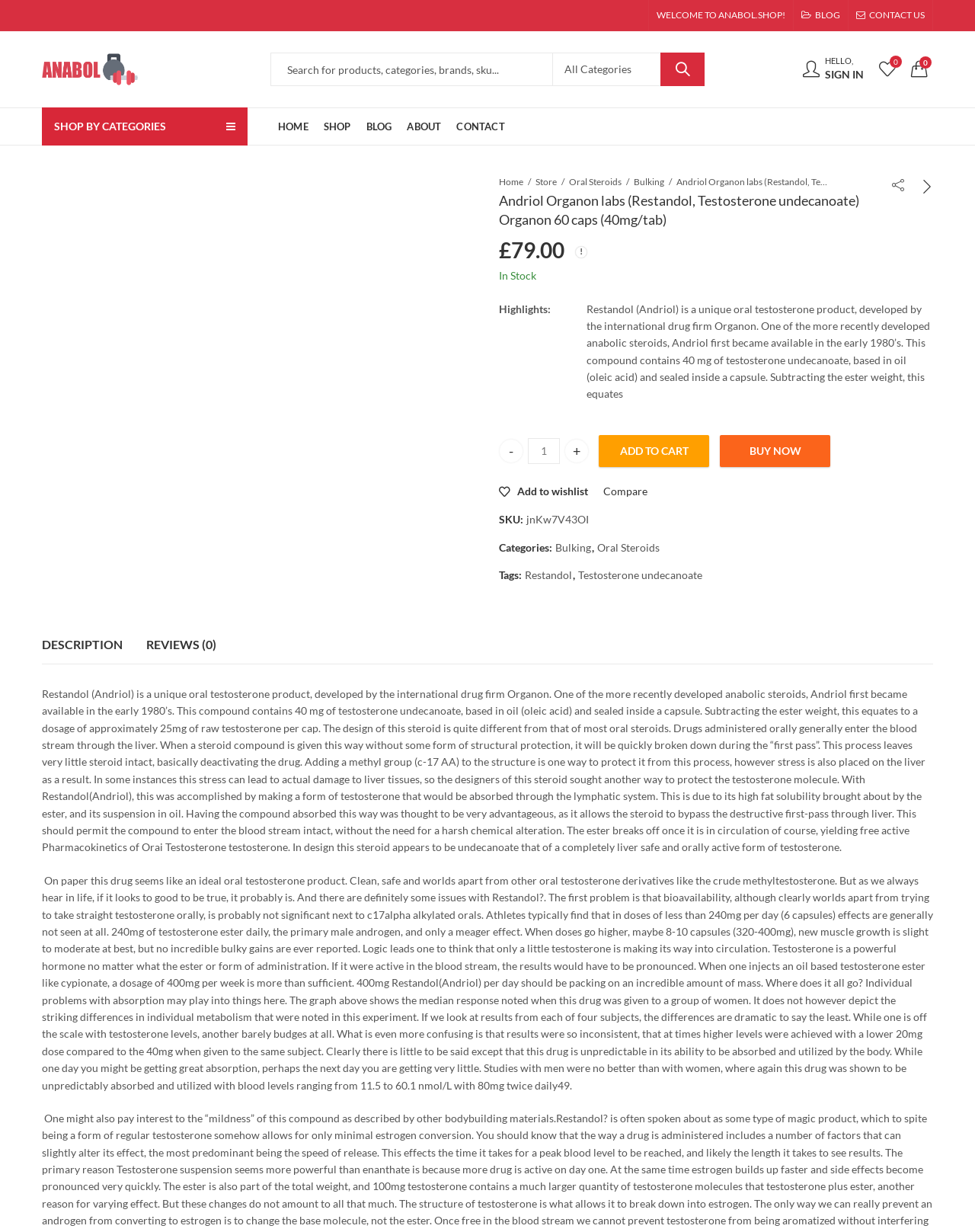Produce an elaborate caption capturing the essence of the webpage.

This webpage is an e-commerce product page for Andriol Organon labs, a unique oral testosterone product. At the top of the page, there is a welcome message and a navigation menu with links to the blog, contact us, and other sections. Below this, there is a search bar and a dropdown menu to filter products by categories, brands, or SKU.

On the left side of the page, there is a list of categories, including Home, Shop, Blog, About, and Contact. Below this, there are links to specific product categories, such as Oral Steroids and Bulking.

The main content of the page is dedicated to the product description, which includes a heading, price, and availability information. The product name, Andriol Organon labs, is displayed prominently, along with its price, £79.00, and a note indicating that it is in stock.

Below the product information, there is a section highlighting the product's features, including a brief description of the product and its benefits. There are also buttons to add the product to the cart or wishlist, as well as a link to compare the product with others.

On the right side of the page, there is a tab list with two tabs: Description and Reviews. The Description tab is selected by default and displays a detailed description of the product, including its composition, benefits, and usage. The Reviews tab is empty, indicating that there are no reviews for this product yet.

At the bottom of the page, there is a section with additional product information, including the SKU, categories, and tags. There are also links to related products and a call-to-action button to buy the product now.